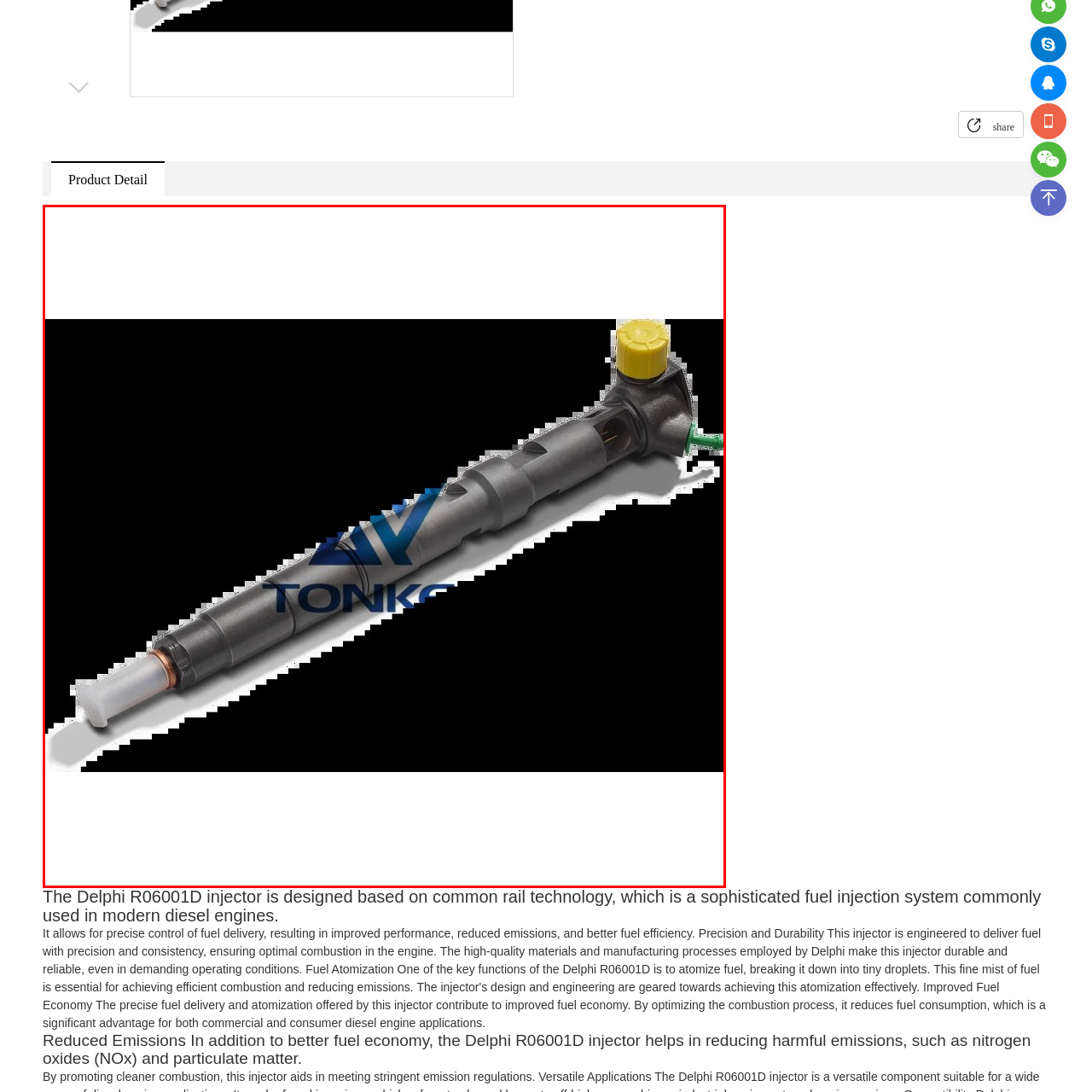Examine the image inside the red bounding box and deliver a thorough answer to the question that follows, drawing information from the image: What is the color of the cap at the top?

The caption specifically mentions a distinctive yellow cap at the top of the injector, which is a notable feature of its design.